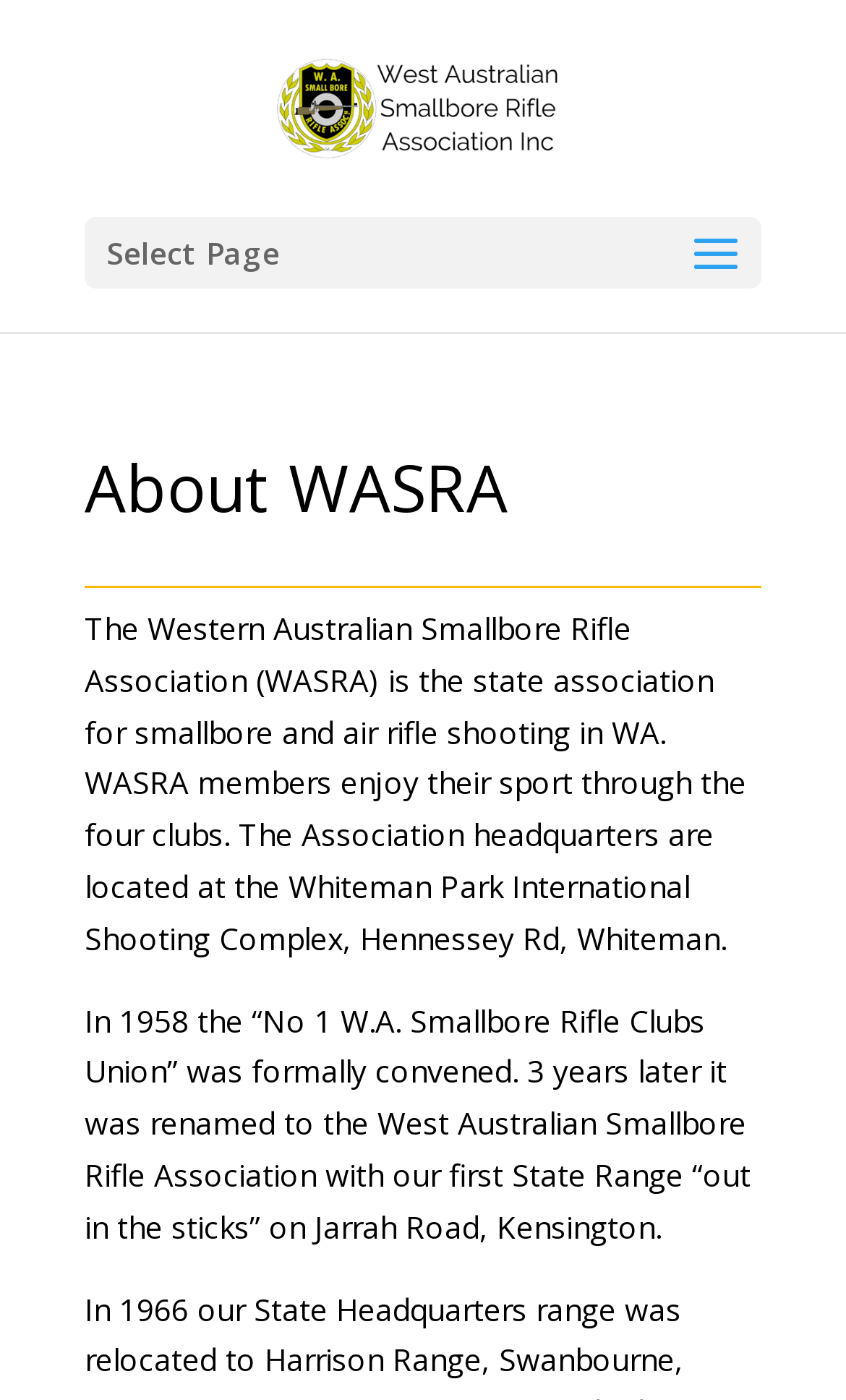Please give a one-word or short phrase response to the following question: 
What is the current name of the association?

West Australian Smallbore Rifle Association